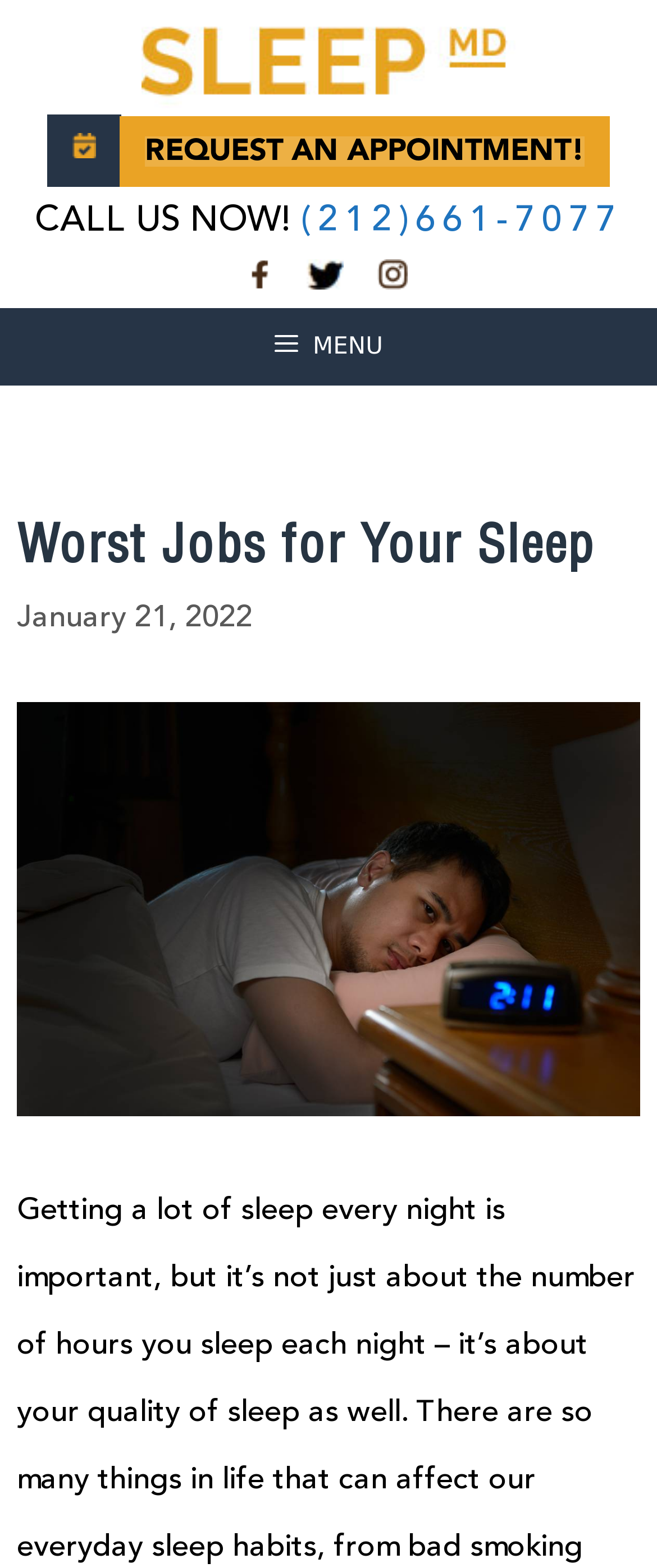Reply to the question below using a single word or brief phrase:
How many social media links are there?

3